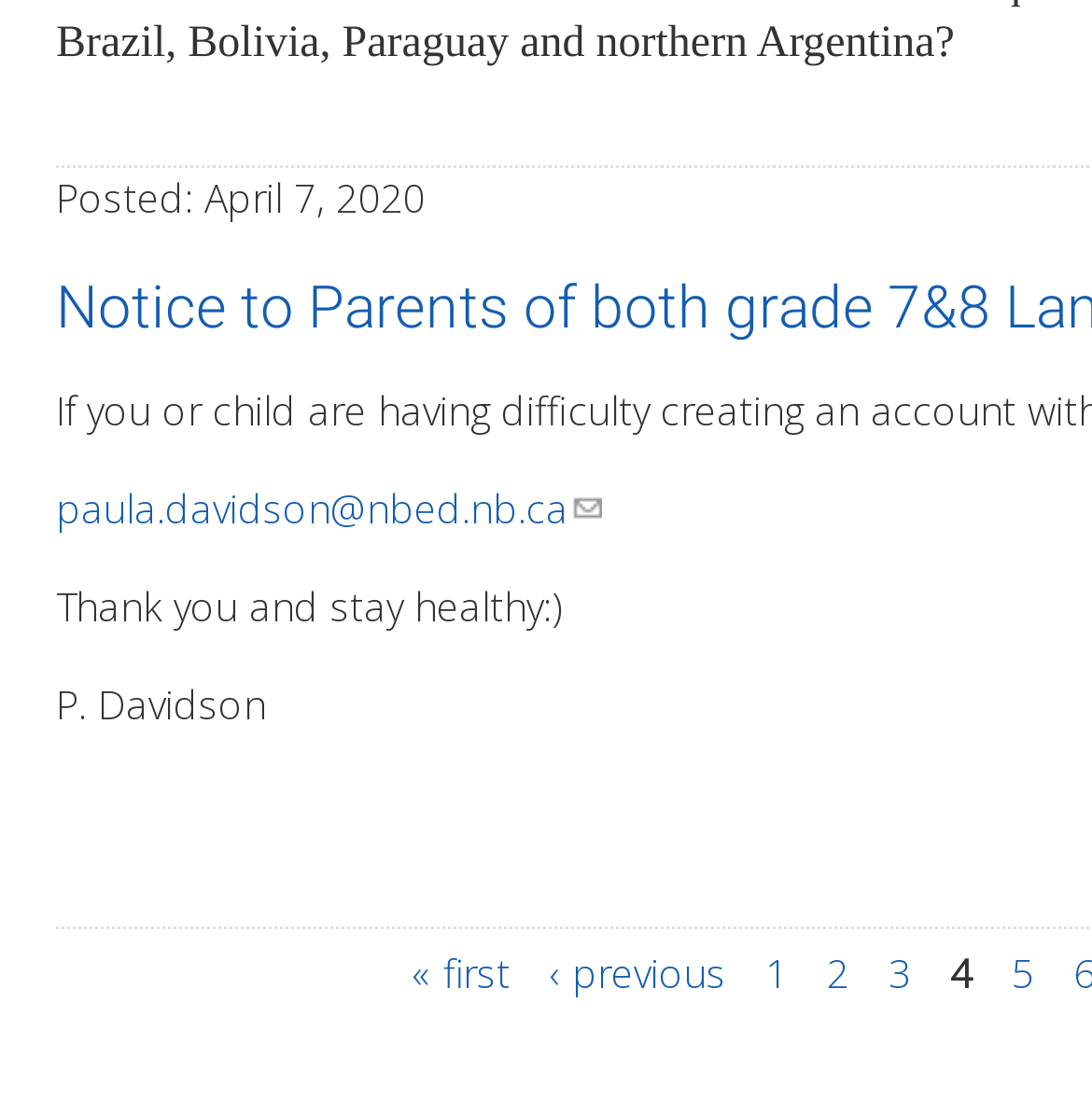Identify the bounding box coordinates for the UI element described by the following text: "2". Provide the coordinates as four float numbers between 0 and 1, in the format [left, top, right, bottom].

[0.757, 0.859, 0.778, 0.907]